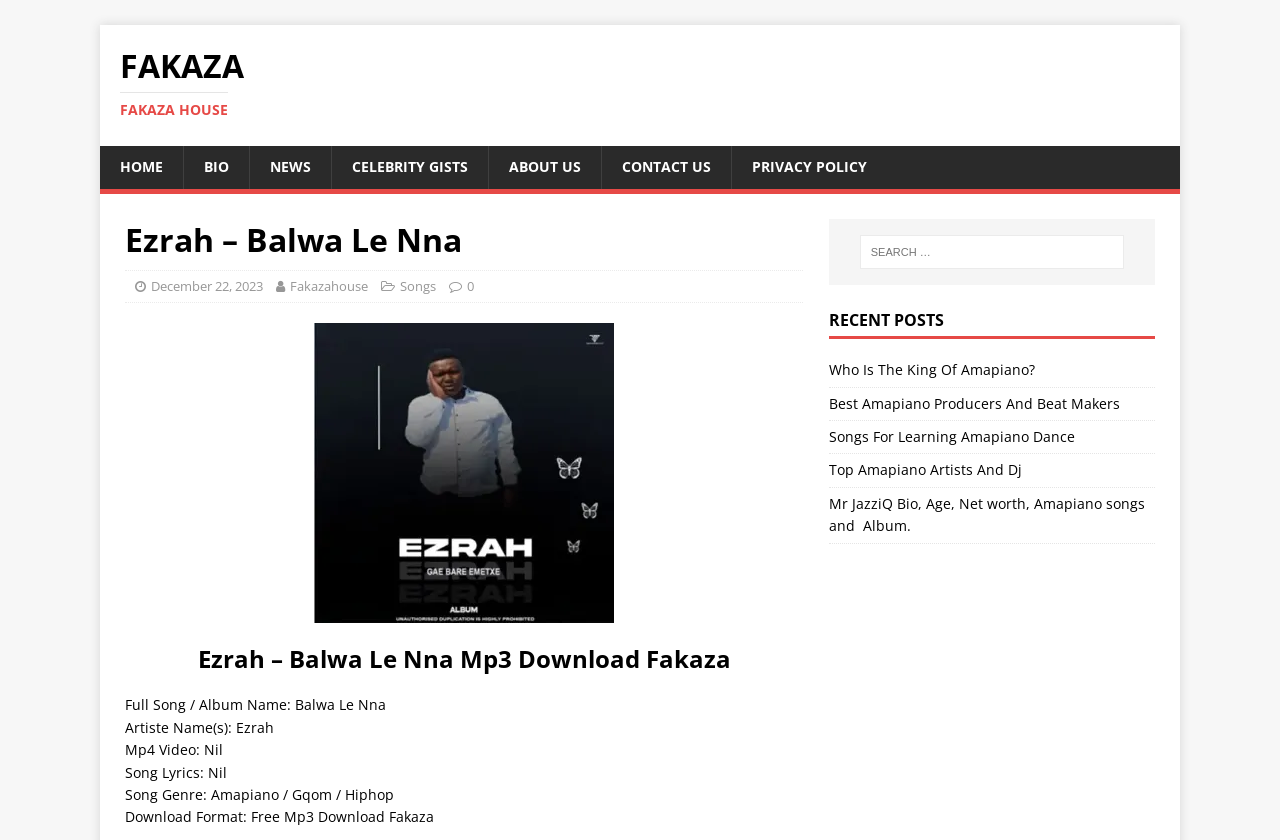Find the bounding box coordinates of the clickable area required to complete the following action: "Search for:".

[0.672, 0.28, 0.878, 0.32]